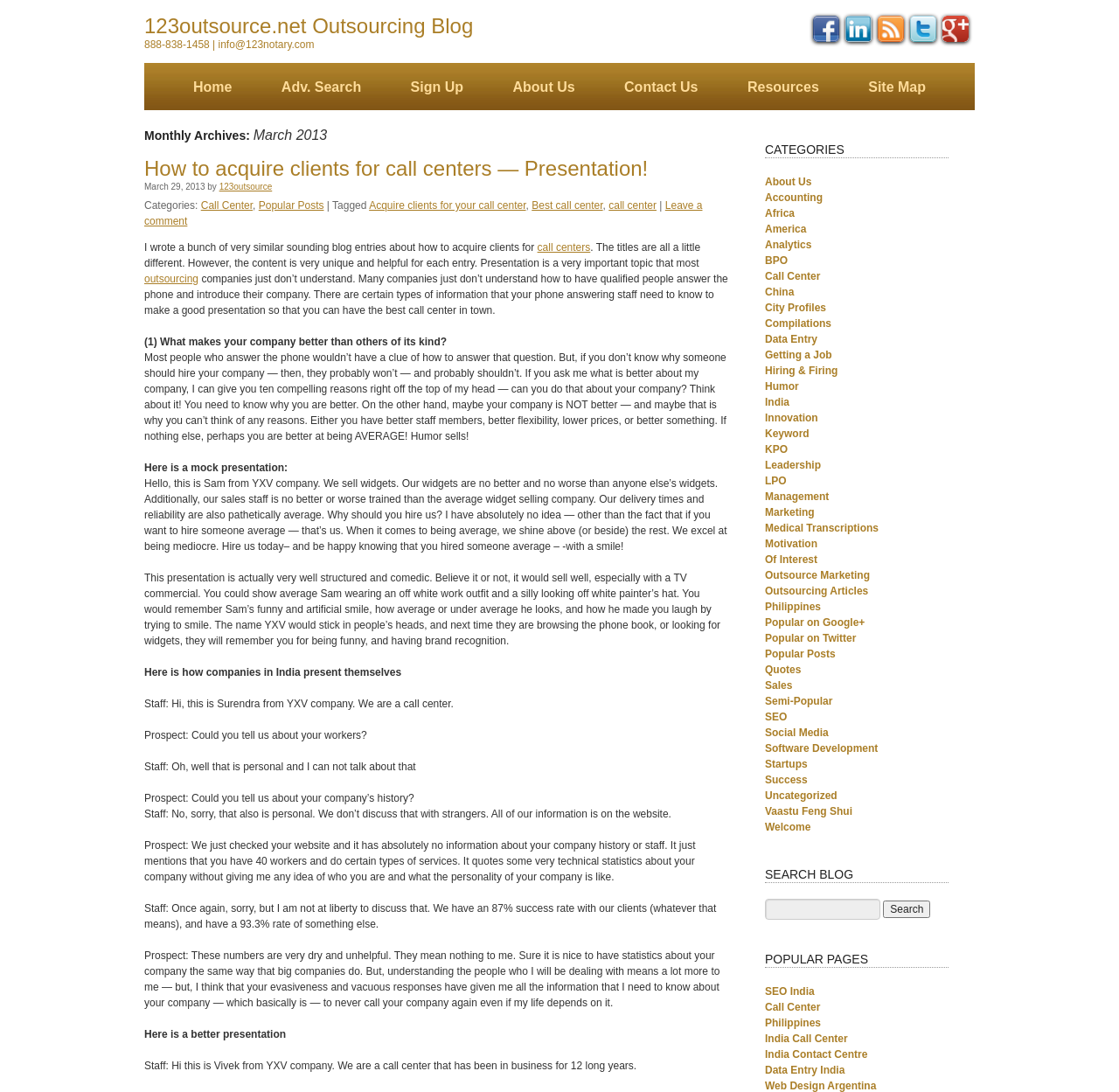Using the provided element description: "Vaastu Feng Shui", identify the bounding box coordinates. The coordinates should be four floats between 0 and 1 in the order [left, top, right, bottom].

[0.684, 0.737, 0.762, 0.749]